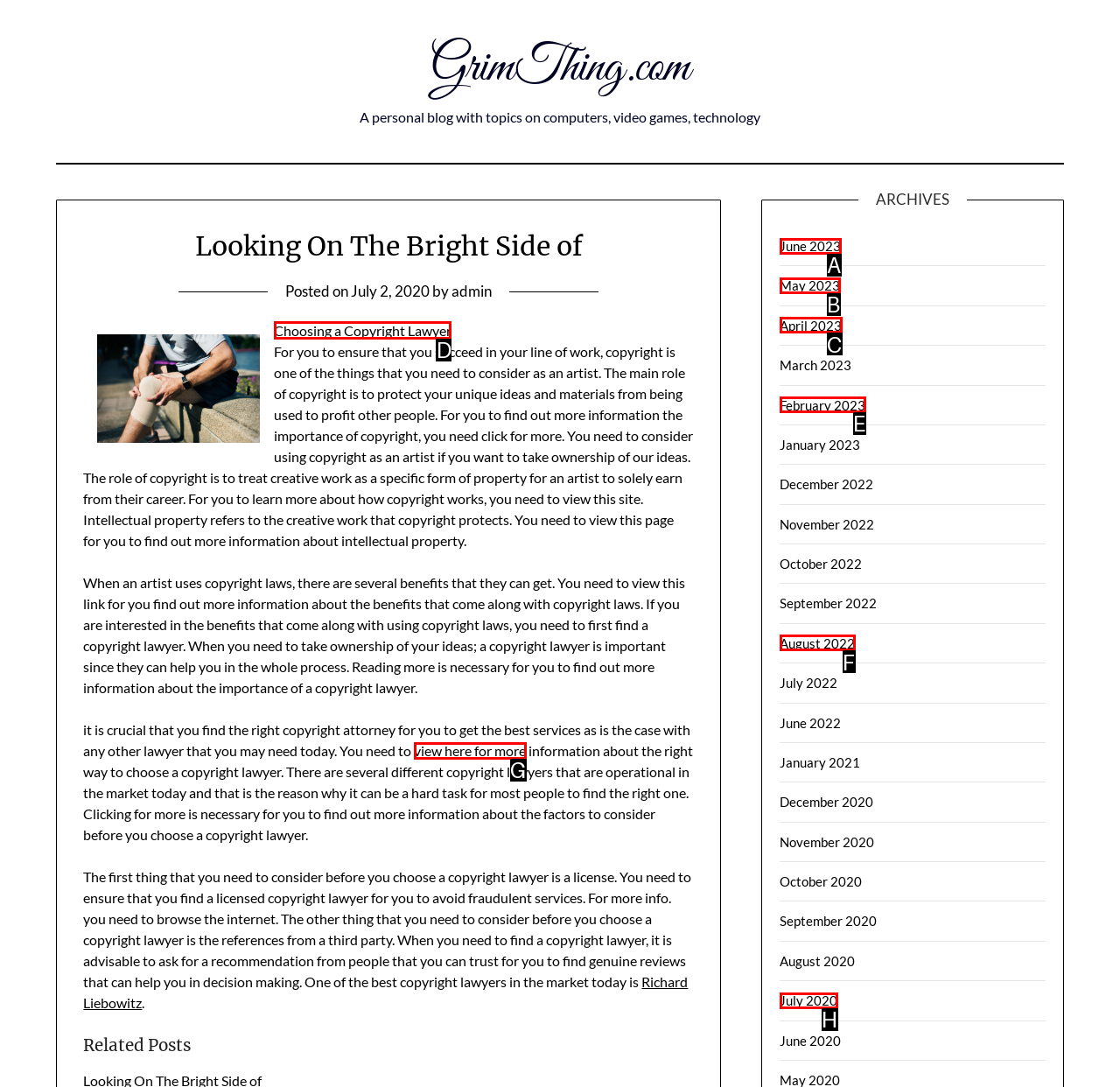Which HTML element should be clicked to complete the task: View details of JOBST Relief Compression Stockings? Answer with the letter of the corresponding option.

None